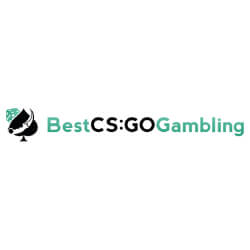What graphical element is part of the logo?
Using the information from the image, answer the question thoroughly.

The caption describes the logo as including a graphical element likely representing a fish, alongside the brand name rendered in bold, contemporary fonts.